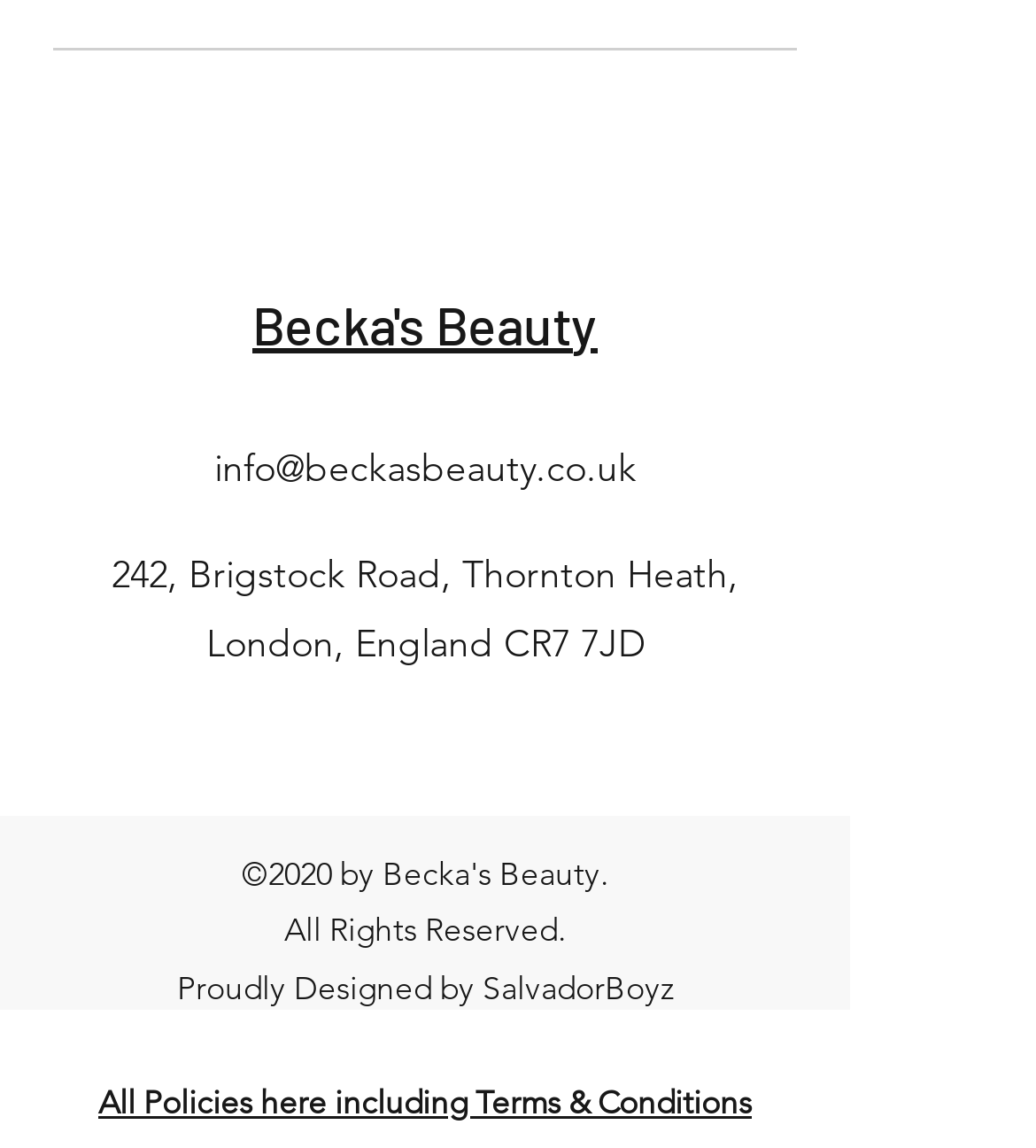Provide the bounding box coordinates of the HTML element this sentence describes: "Becka's Beauty". The bounding box coordinates consist of four float numbers between 0 and 1, i.e., [left, top, right, bottom].

[0.244, 0.254, 0.577, 0.309]